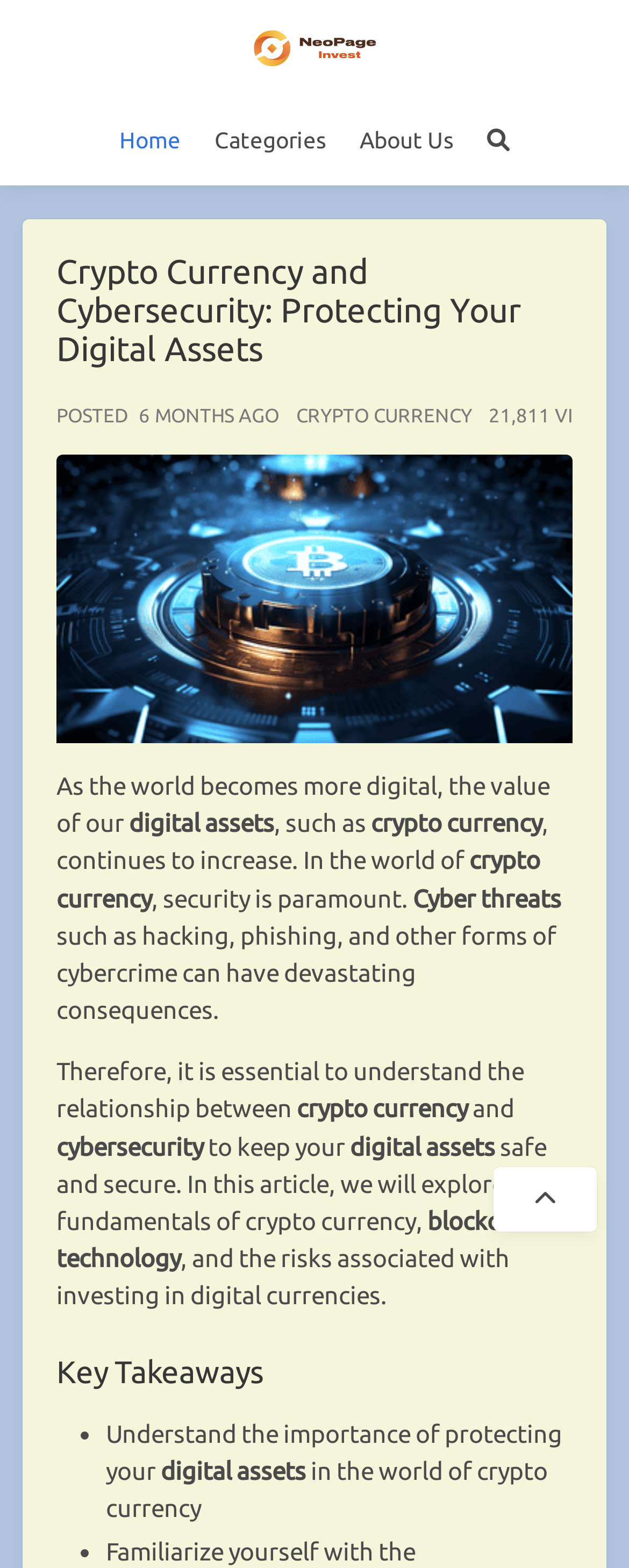What is the name of the website?
Based on the screenshot, provide your answer in one word or phrase.

NeoPage Invest